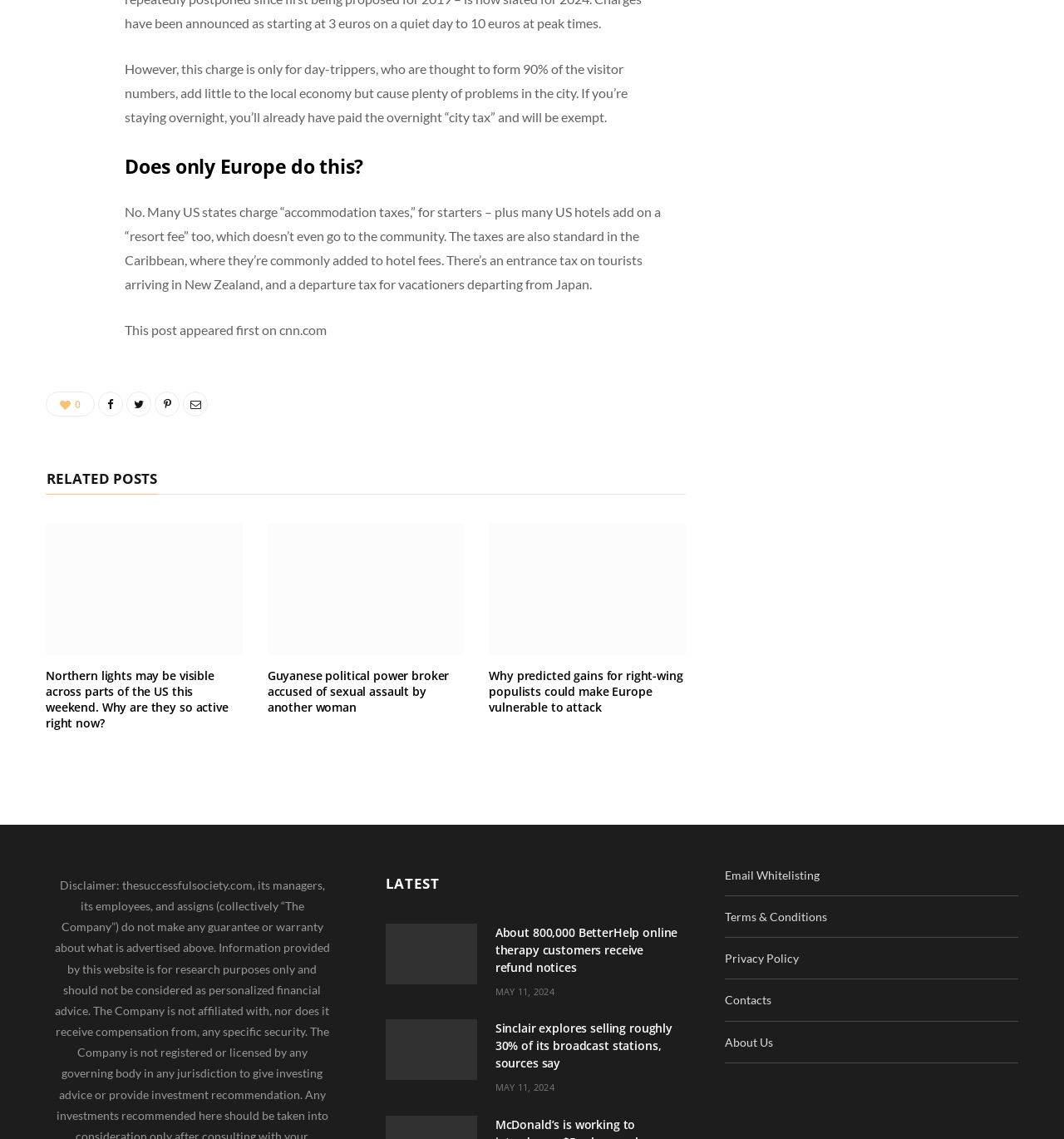Kindly determine the bounding box coordinates for the clickable area to achieve the given instruction: "Learn about McDonald’s new value meal".

[0.465, 0.95, 0.638, 0.981]